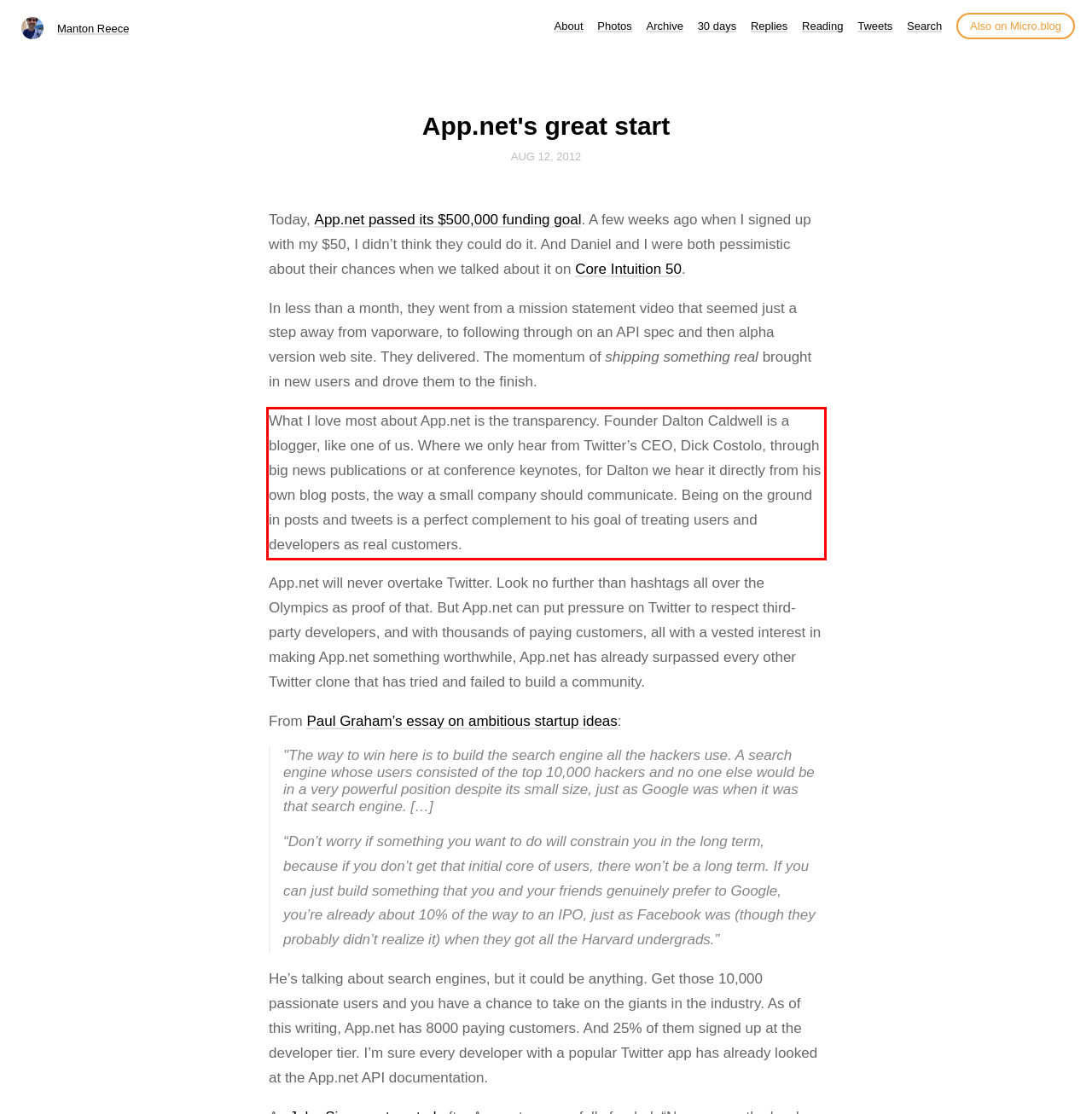There is a screenshot of a webpage with a red bounding box around a UI element. Please use OCR to extract the text within the red bounding box.

What I love most about App.net is the transparency. Founder Dalton Caldwell is a blogger, like one of us. Where we only hear from Twitter’s CEO, Dick Costolo, through big news publications or at conference keynotes, for Dalton we hear it directly from his own blog posts, the way a small company should communicate. Being on the ground in posts and tweets is a perfect complement to his goal of treating users and developers as real customers.